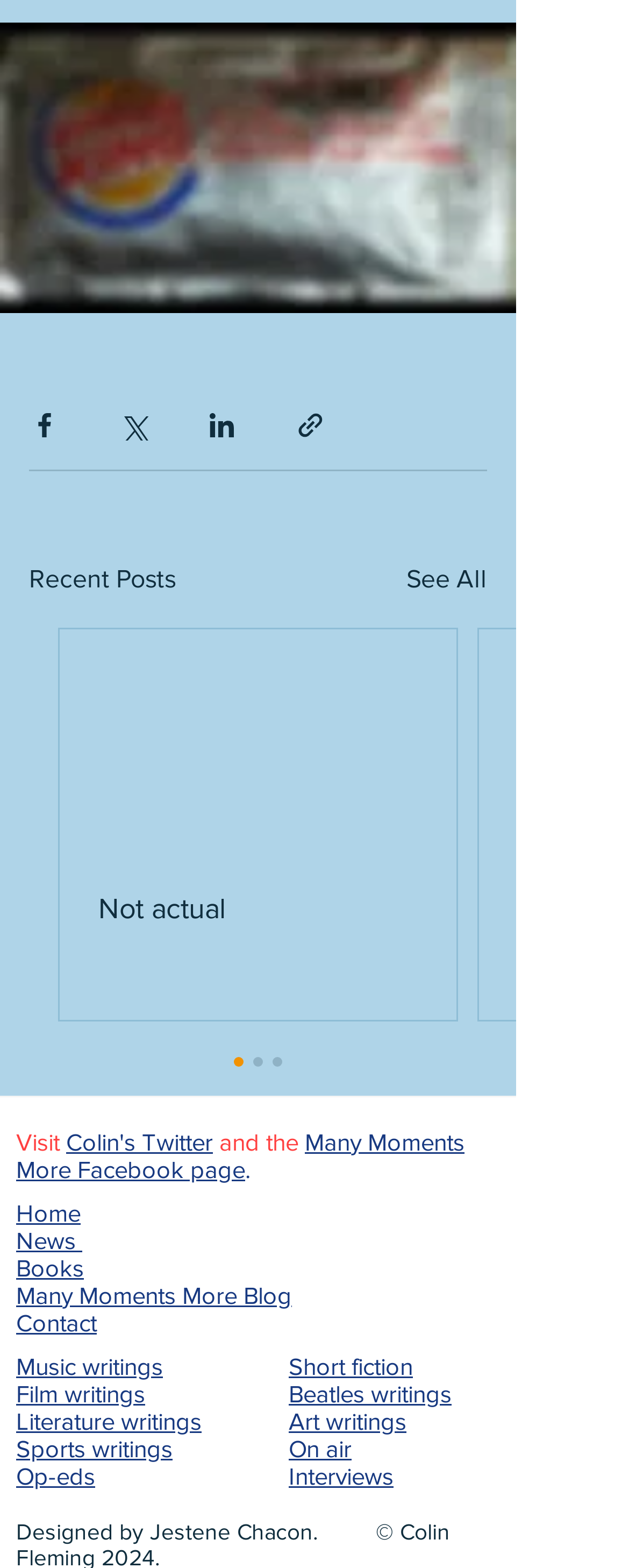What is the purpose of the 'See All' link?
Give a detailed response to the question by analyzing the screenshot.

The 'See All' link is likely used to view all posts or articles, suggesting that the 'Recent Posts' section only shows a limited number of posts.